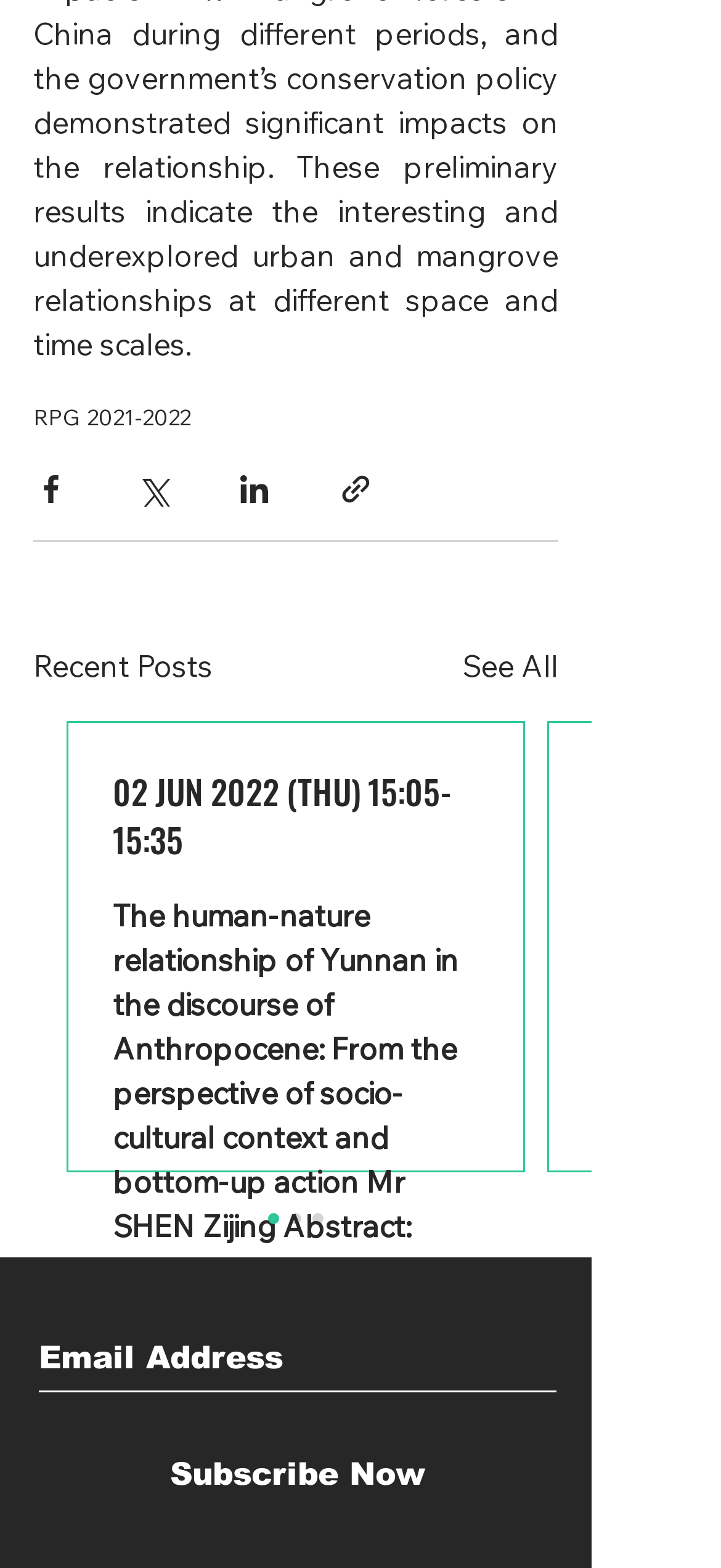What is the 'Slideshow' region for?
Provide a detailed answer to the question using information from the image.

The 'Slideshow' region contains a textbox for 'Email Address' and a 'Subscribe Now' button, indicating that it is used for subscribing to a newsletter or updates.